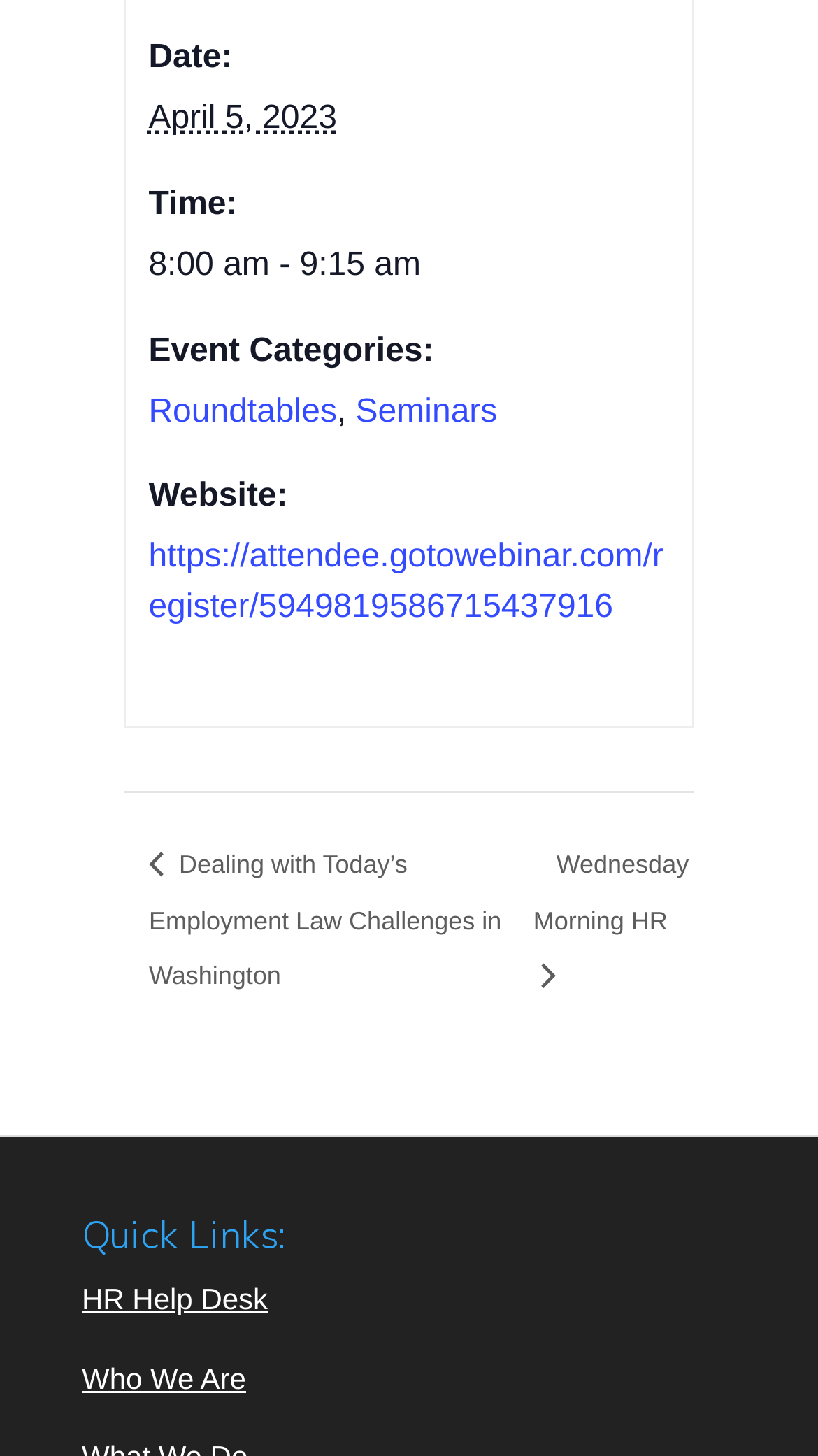Use a single word or phrase to answer the following:
What is the date of the event?

April 5, 2023